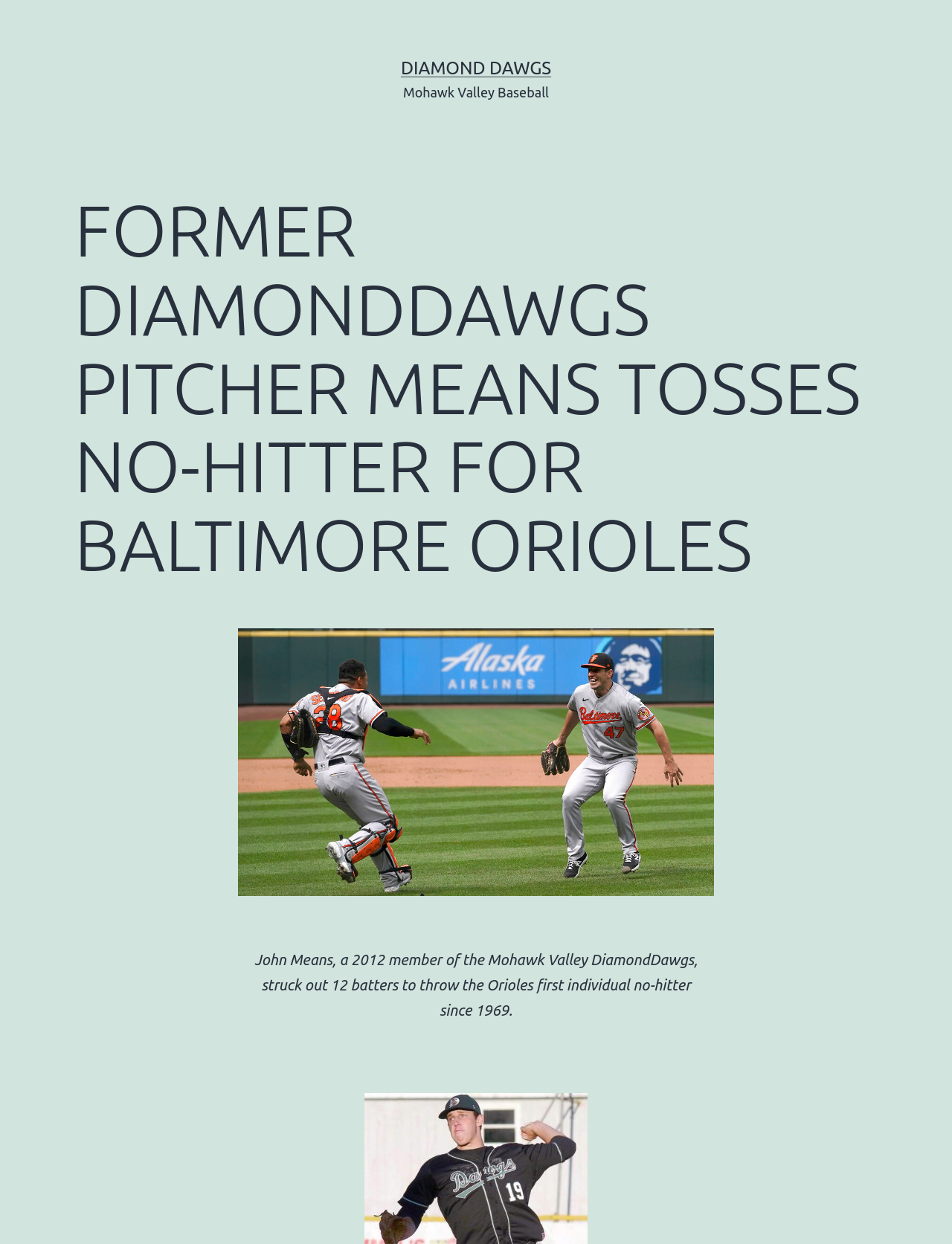Please answer the following question using a single word or phrase: 
How many batters did John Means strike out?

12